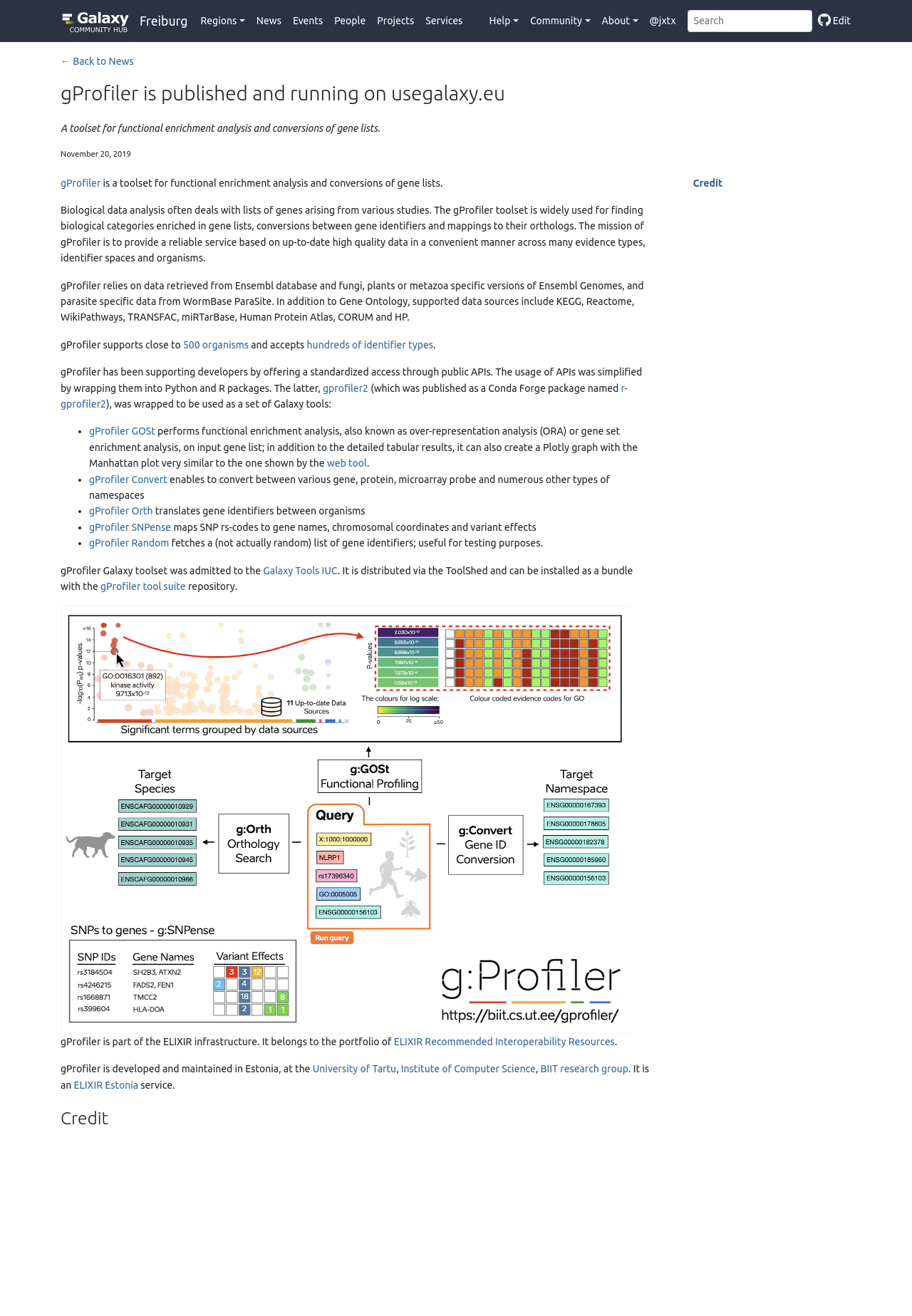Find the bounding box of the element with the following description: "BIIT research group". The coordinates must be four float numbers between 0 and 1, formatted as [left, top, right, bottom].

[0.593, 0.808, 0.689, 0.817]